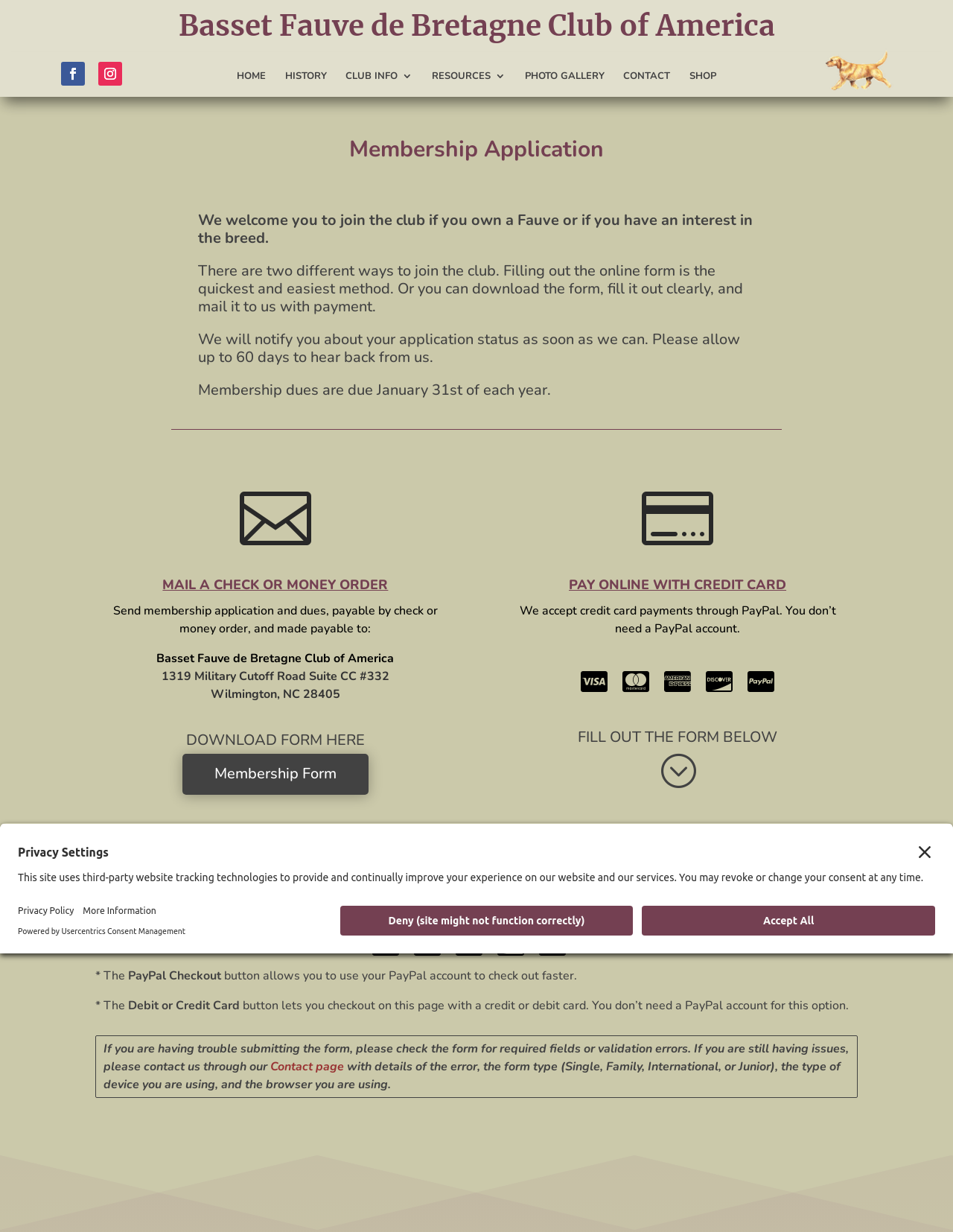Utilize the details in the image to thoroughly answer the following question: What should I do if I'm having trouble submitting the form?

If I'm having trouble submitting the form, the webpage suggests checking the form for required fields or validation errors, and if the issue persists, contacting the club through their contact page with details of the error.